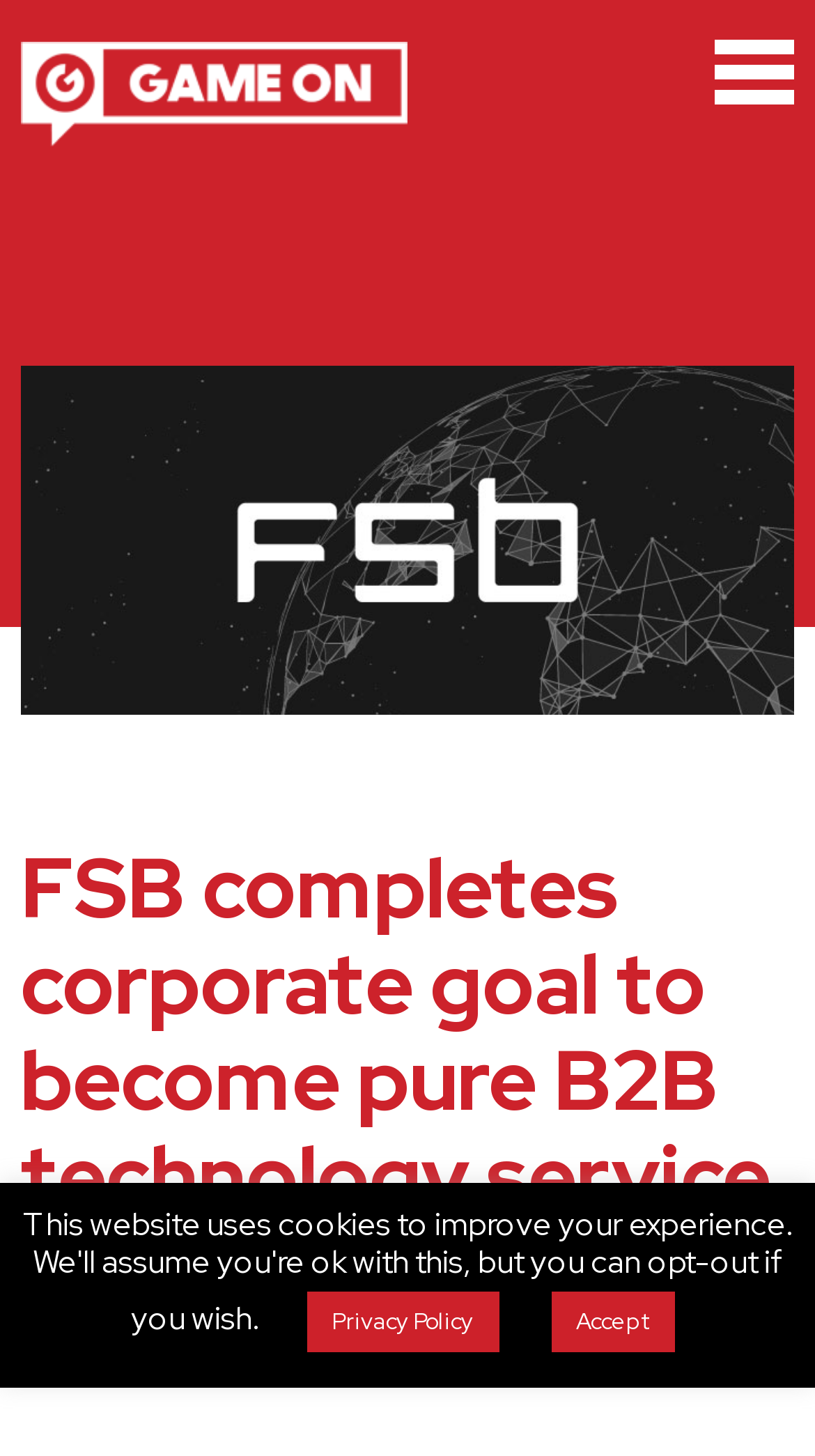Determine the main heading of the webpage and generate its text.

FSB completes corporate goal to become pure B2B technology service provider